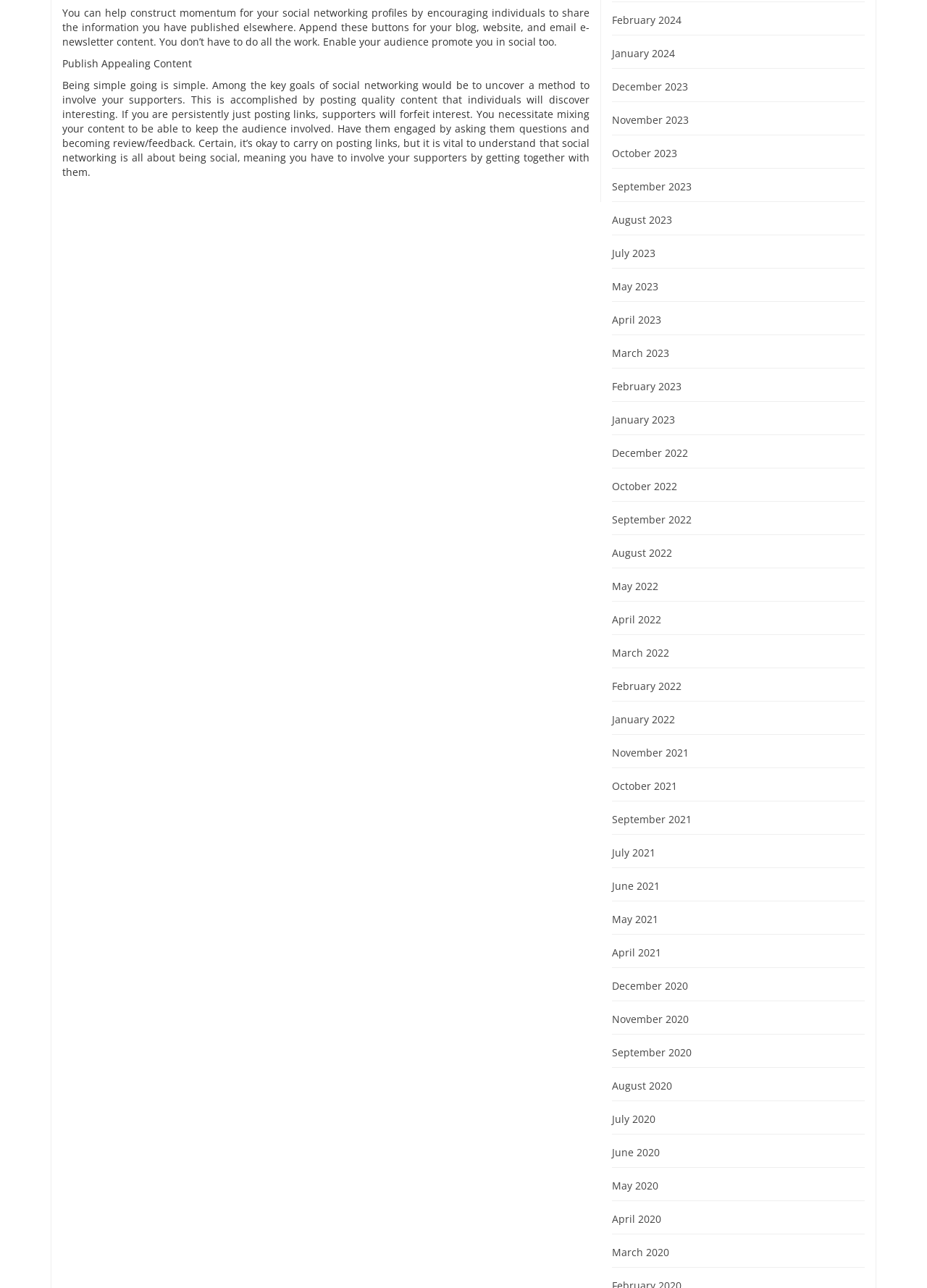What is the purpose of appending buttons to a blog or website?
Please give a detailed and elaborate explanation in response to the question.

The text 'You can help construct momentum for your social networking profiles by encouraging individuals to share the information you have published elsewhere. Append these buttons for your blog, website, and email e-newsletter content.' suggests that the purpose of appending buttons is to encourage individuals to share the information, thereby helping to construct momentum for social networking profiles.